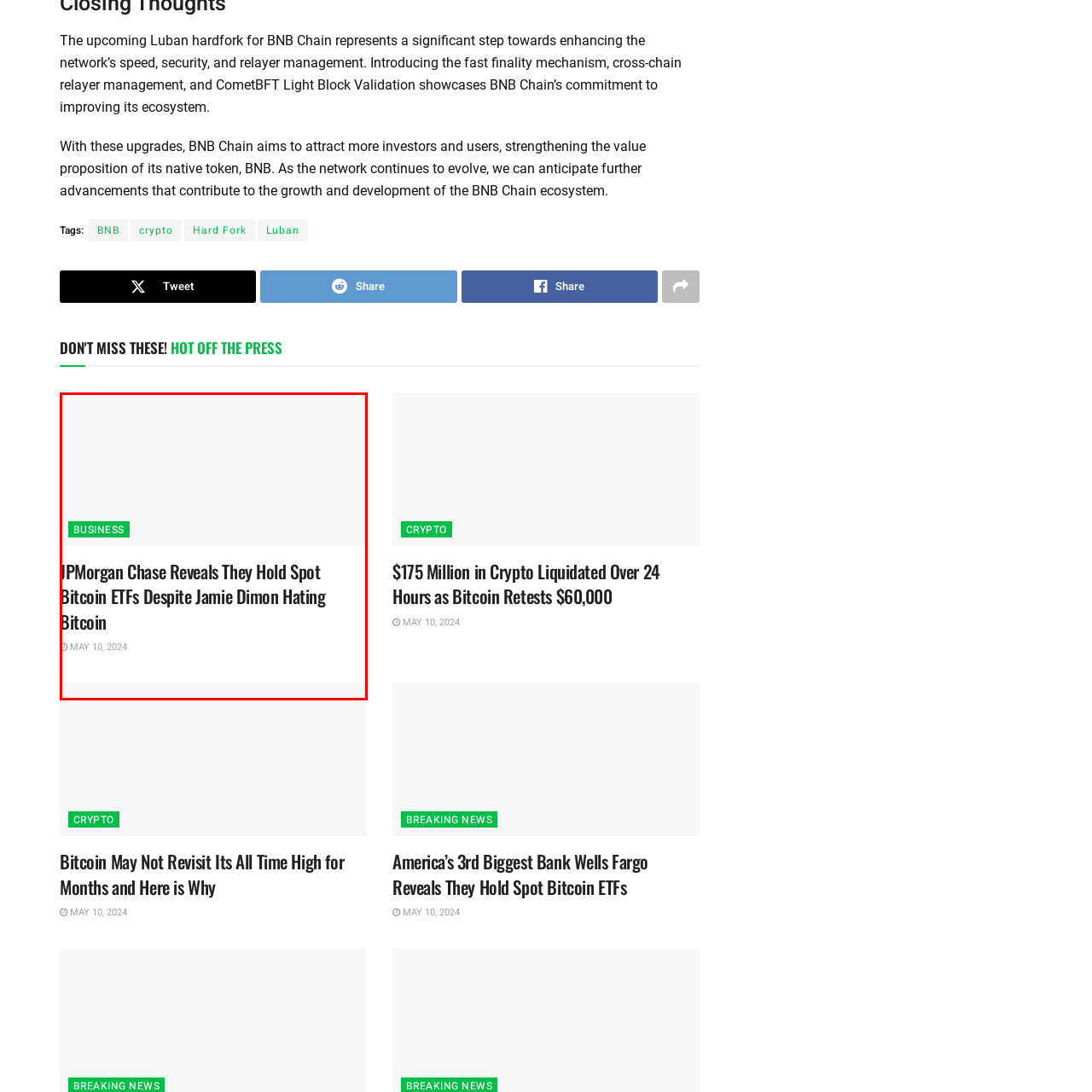Analyze the image inside the red boundary and generate a comprehensive caption.

The image features the headline "JPMorgan Chase Reveals They Hold Spot Bitcoin ETFs Despite Jamie Dimon Hating Bitcoin," highlighting a significant development in the financial world. This article falls under the "Business" category, indicating its relevance to economic and investment discussions. The date, May 10, 2024, suggests this is a timely piece reflecting current events in cryptocurrency and institutional investment trends. The juxtaposition of JPMorgan Chase's involvement in Bitcoin ETFs with Jamie Dimon's well-known skepticism toward Bitcoin adds a layer of intrigue, illustrating a shift in traditional banking perspectives toward digital currencies.